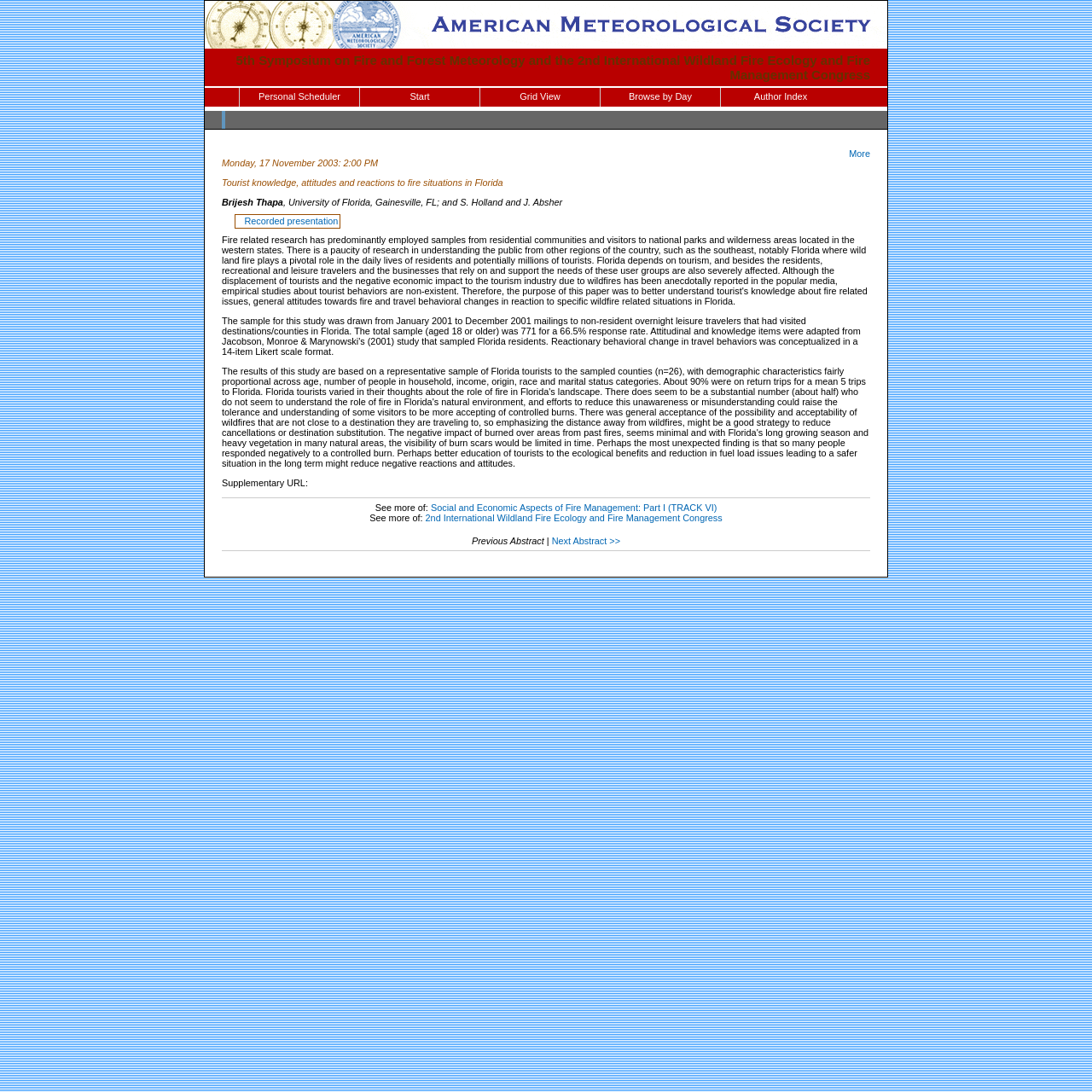Can you determine the bounding box coordinates of the area that needs to be clicked to fulfill the following instruction: "Click on Application"?

None